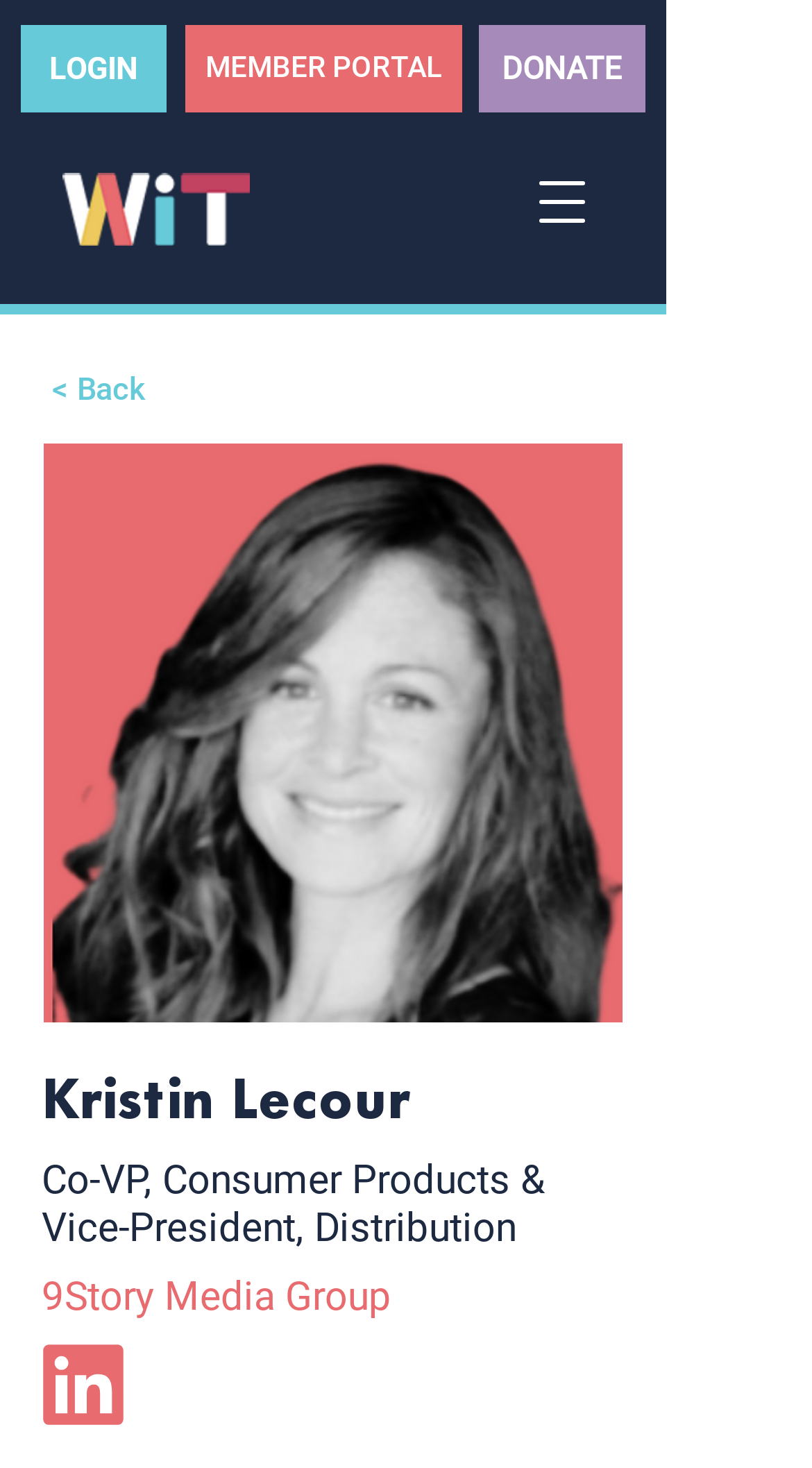Respond with a single word or phrase to the following question:
What is Kristin Lecour's job title?

Co-VP, Consumer Products & Vice-President, Distribution